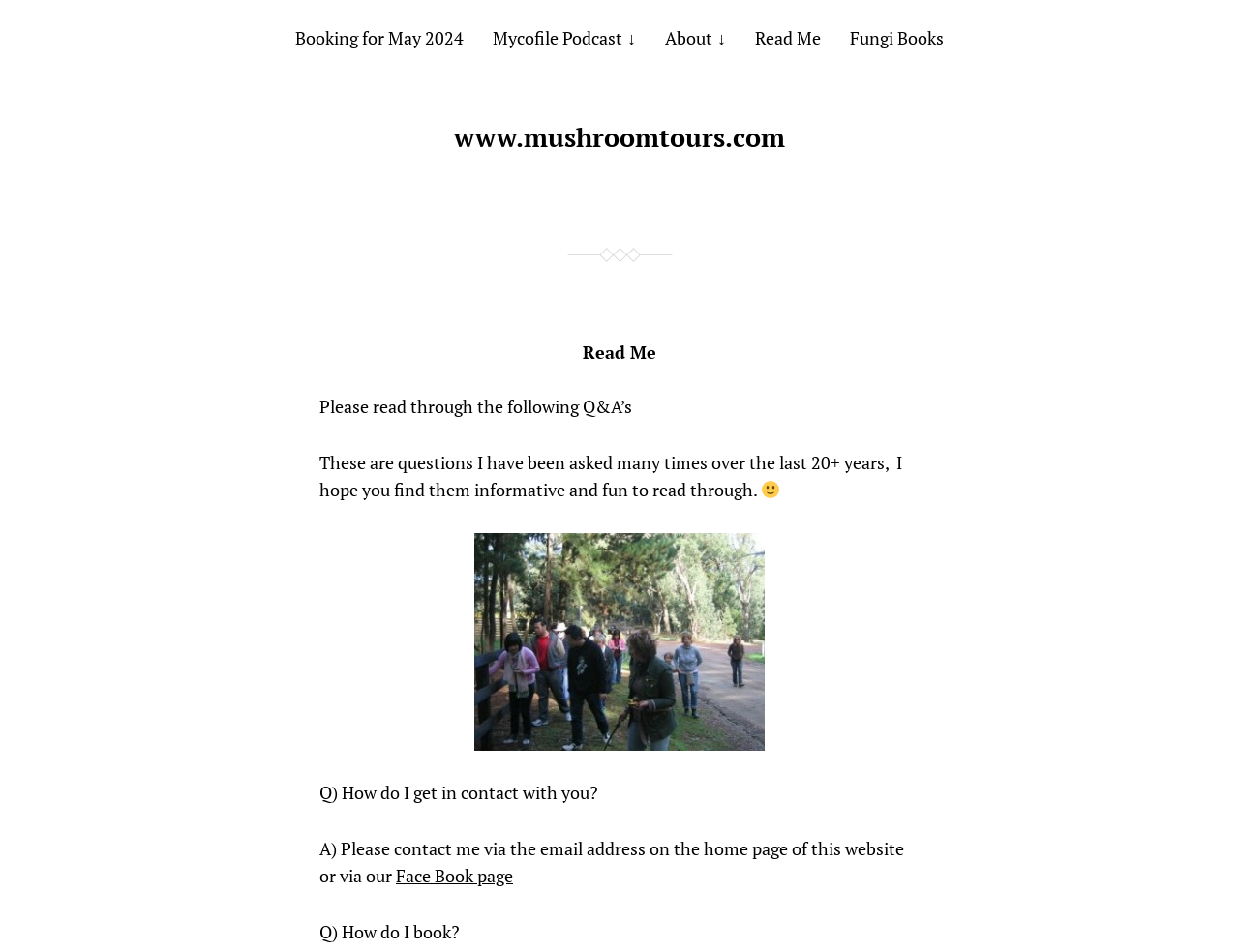Extract the bounding box of the UI element described as: "About".

[0.537, 0.027, 0.586, 0.052]